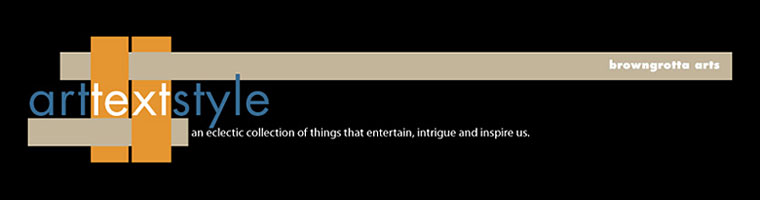Answer with a single word or phrase: 
What color is used in the logo design?

orange